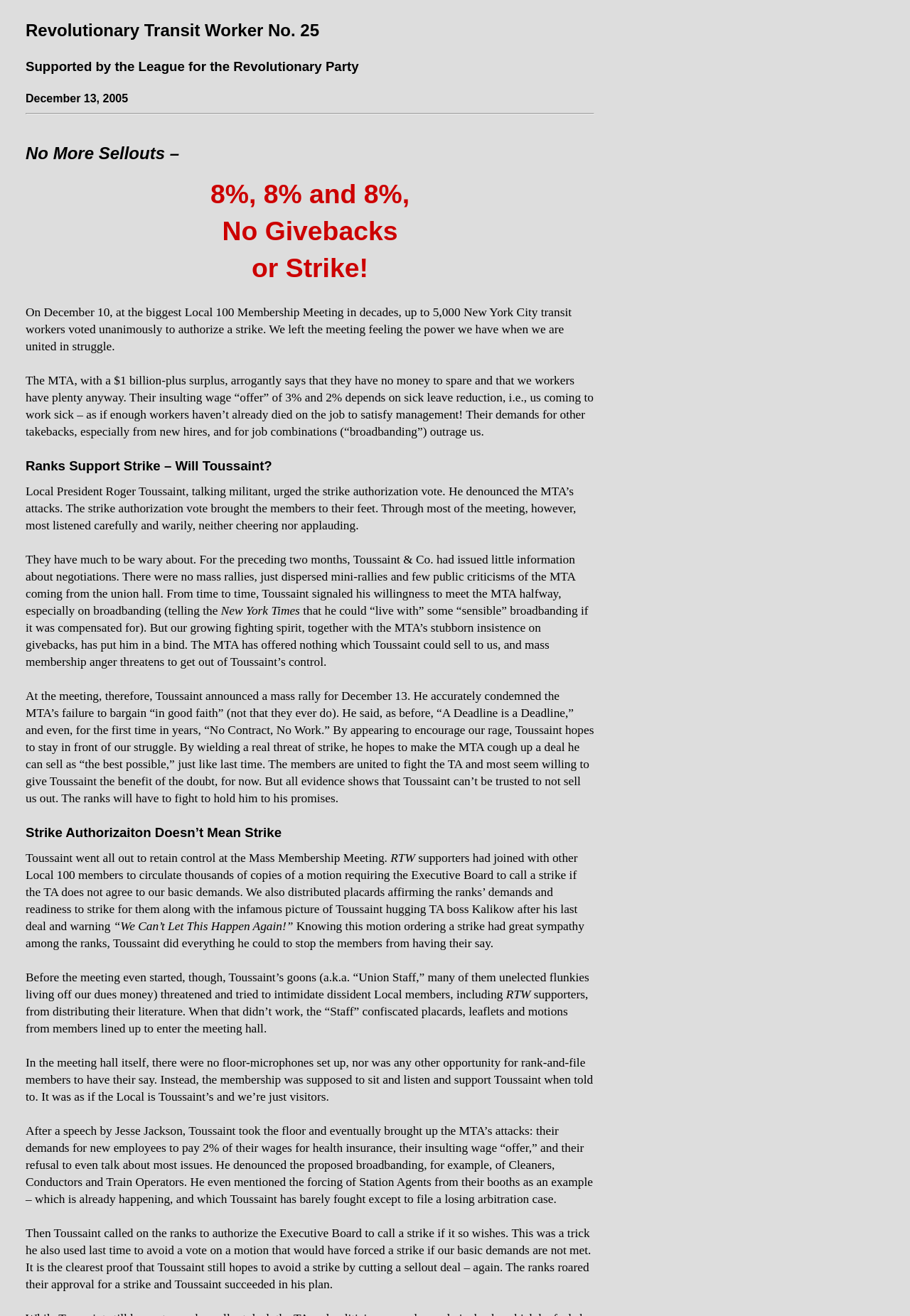Give a one-word or one-phrase response to the question:
What is the name of the Local President?

Roger Toussaint